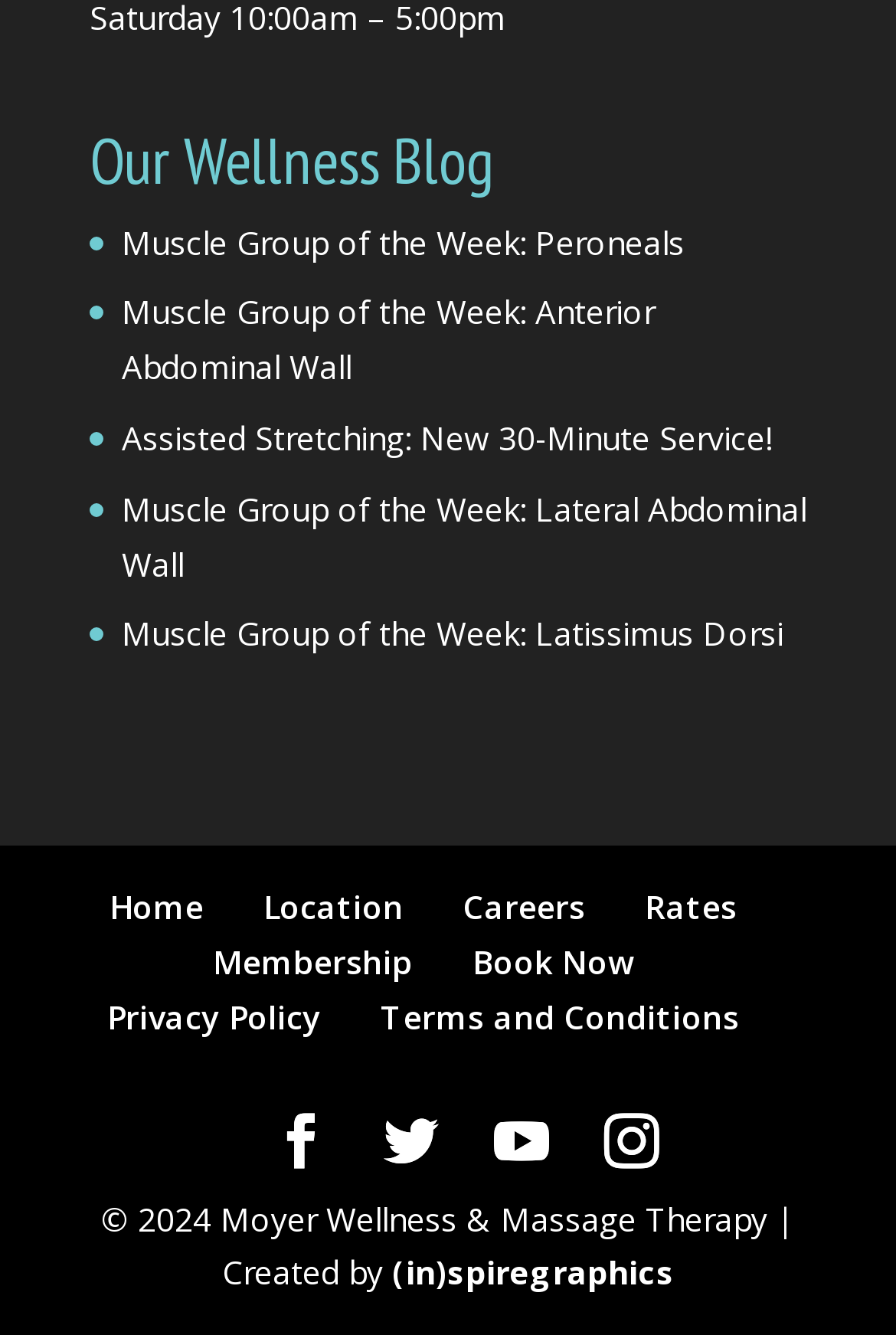What is the topic of the blog?
Refer to the image and offer an in-depth and detailed answer to the question.

The topic of the blog can be inferred from the heading 'Our Wellness Blog' at the top of the webpage, which suggests that the blog is related to wellness.